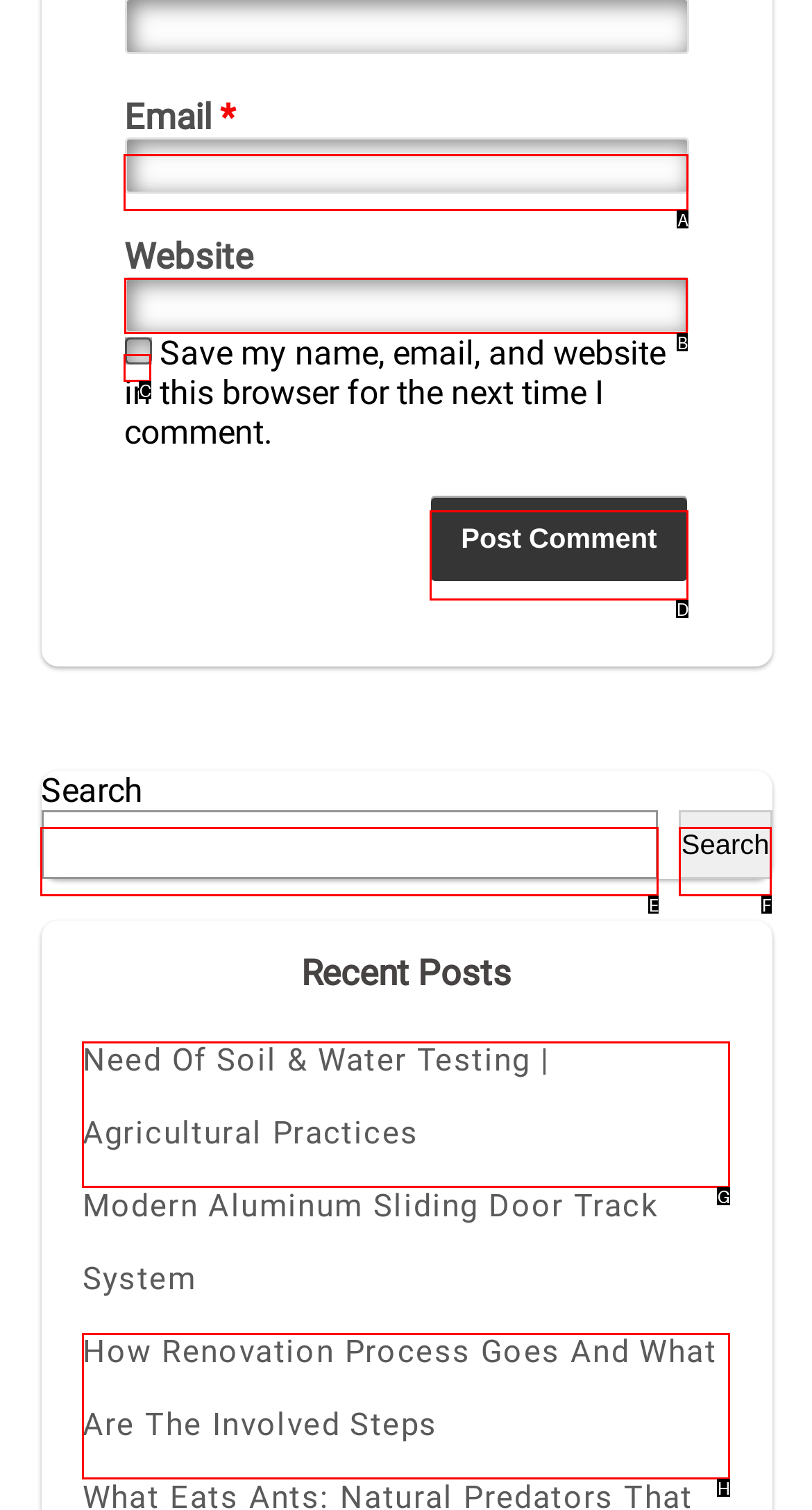Decide which letter you need to select to fulfill the task: Input website URL
Answer with the letter that matches the correct option directly.

B